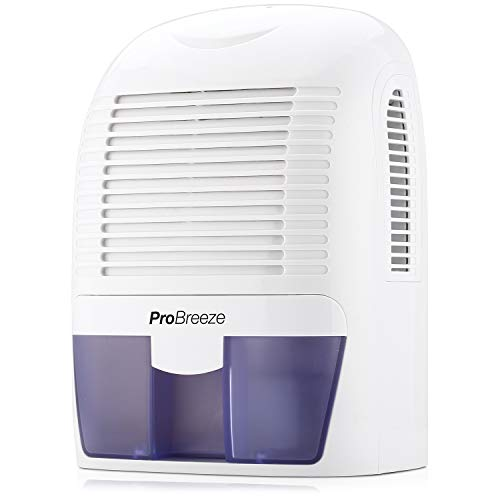Present an elaborate depiction of the scene captured in the image.

The image showcases the Pro Breeze Electric Mini Dehumidifier, designed specifically for small spaces up to 250 square feet. Its compact and portable design makes it an ideal solution for high humidity areas such as homes, kitchens, bedrooms, basements, caravans, offices, and garages. The dehumidifier features an efficient moisture extraction system, helping to eliminate dampness and prevent mold growth. With a sleek white and blue aesthetic, it not only functions effectively but also complements various interior styles. This model is particularly praised for its ease of use and maintenance, making it a popular choice among consumers looking for reliable air quality improvement.